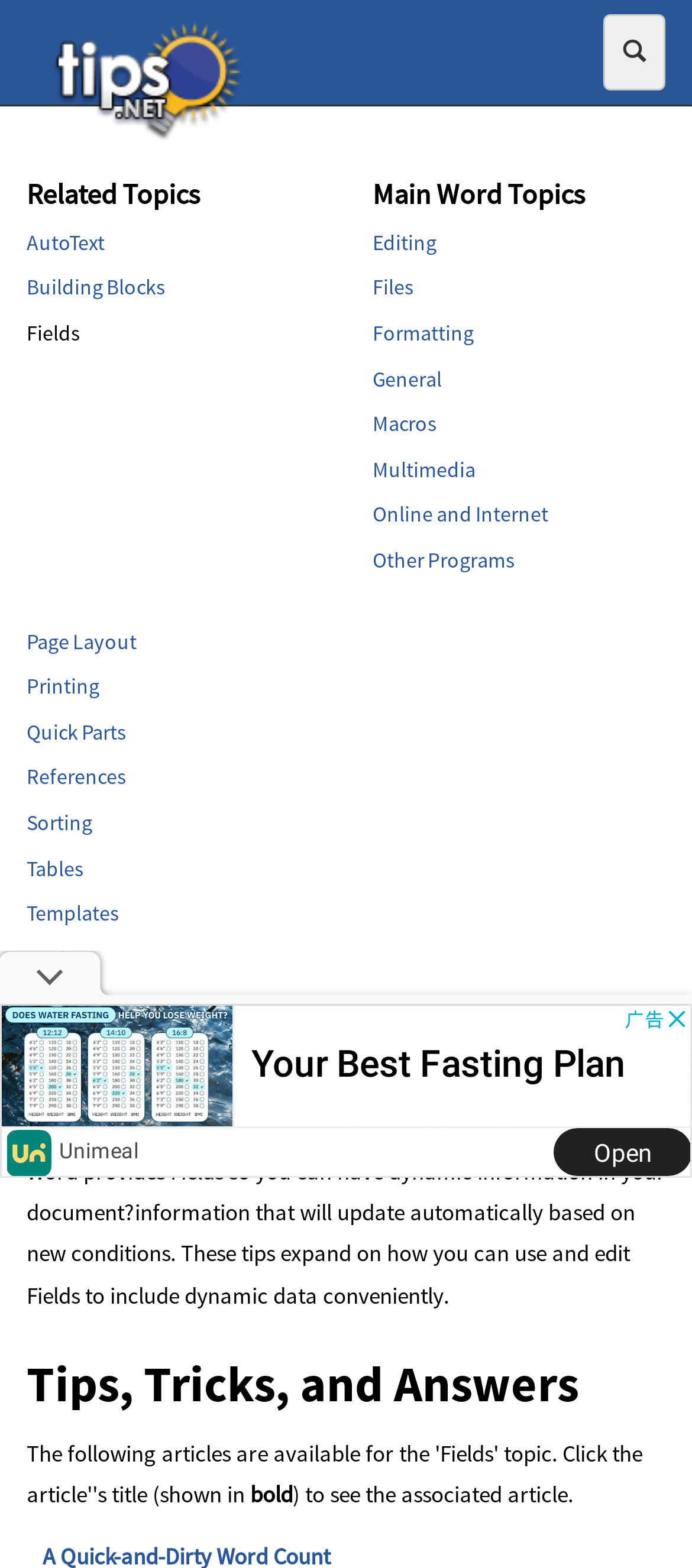Please identify the bounding box coordinates of where to click in order to follow the instruction: "Learn more about 'GeneratePress'".

None